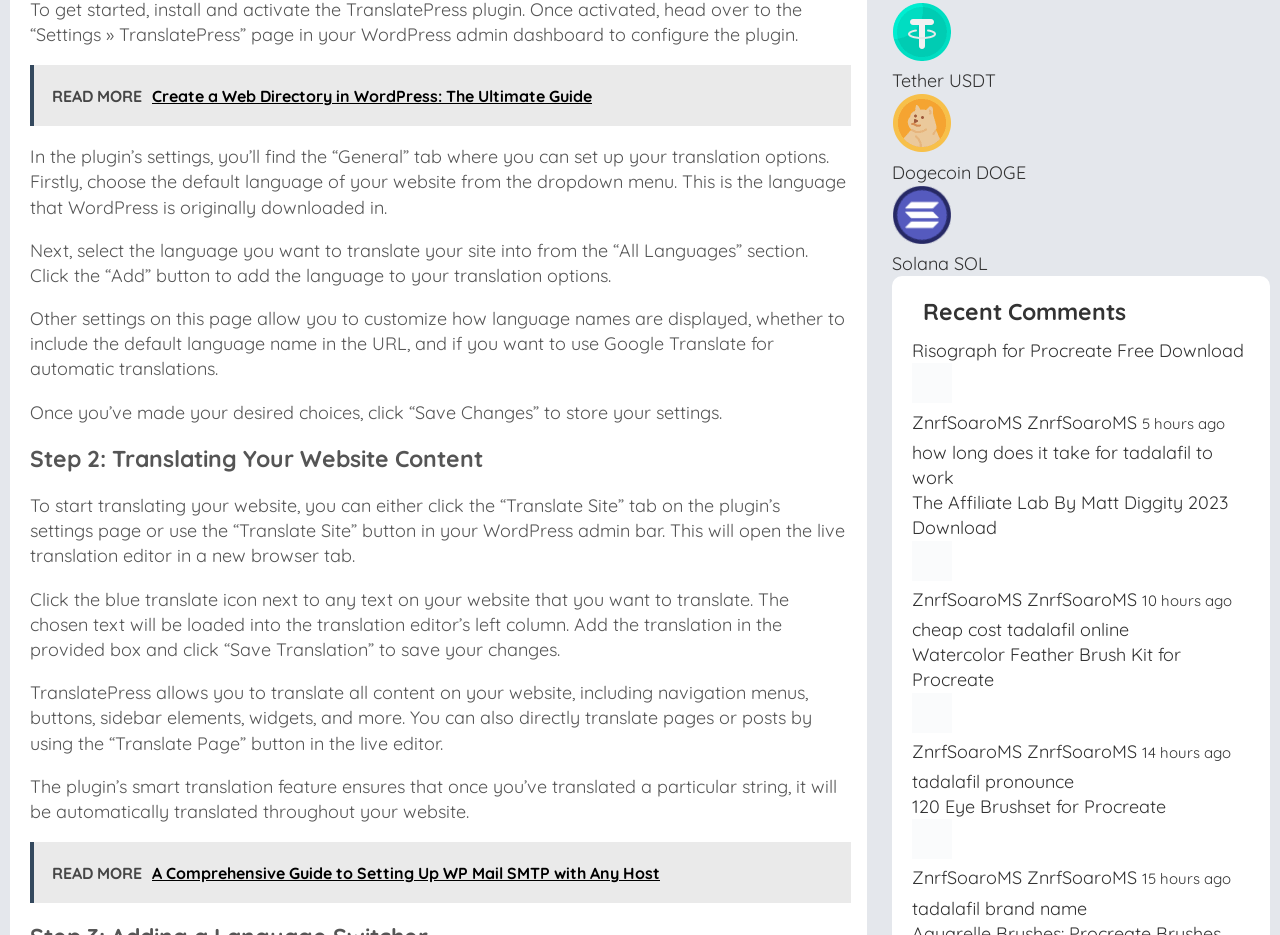What is the 'Recent Comments' section?
Use the information from the screenshot to give a comprehensive response to the question.

The 'Recent Comments' section appears to be a list of recent comments on the website, including the comment text, the commenter's name, and the time of the comment.